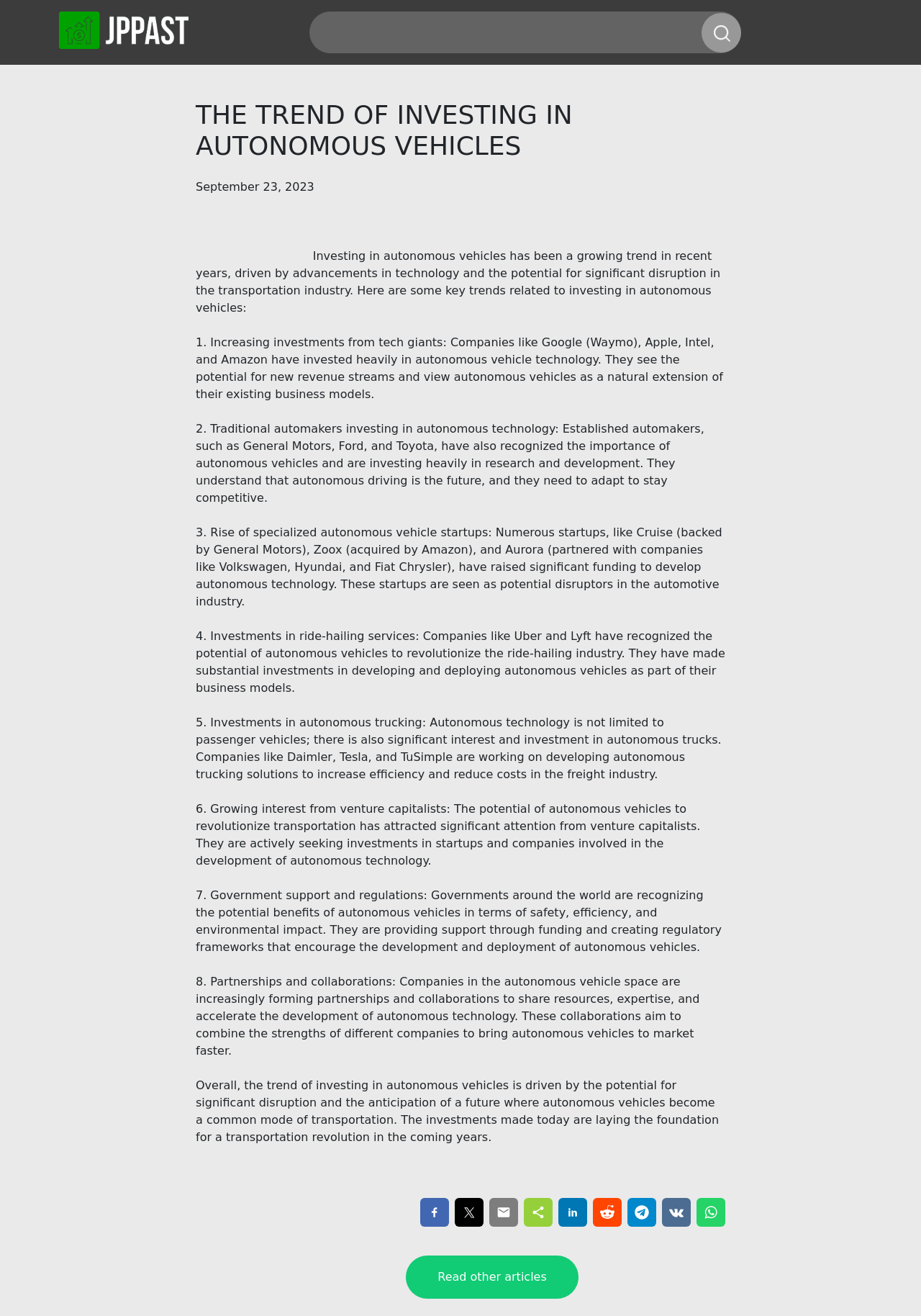What is the purpose of the button at the bottom?
Answer the question in a detailed and comprehensive manner.

I looked at the button element at the bottom of the page and found that it has a link with the text 'Read other articles', which suggests that clicking the button will take the user to other articles.